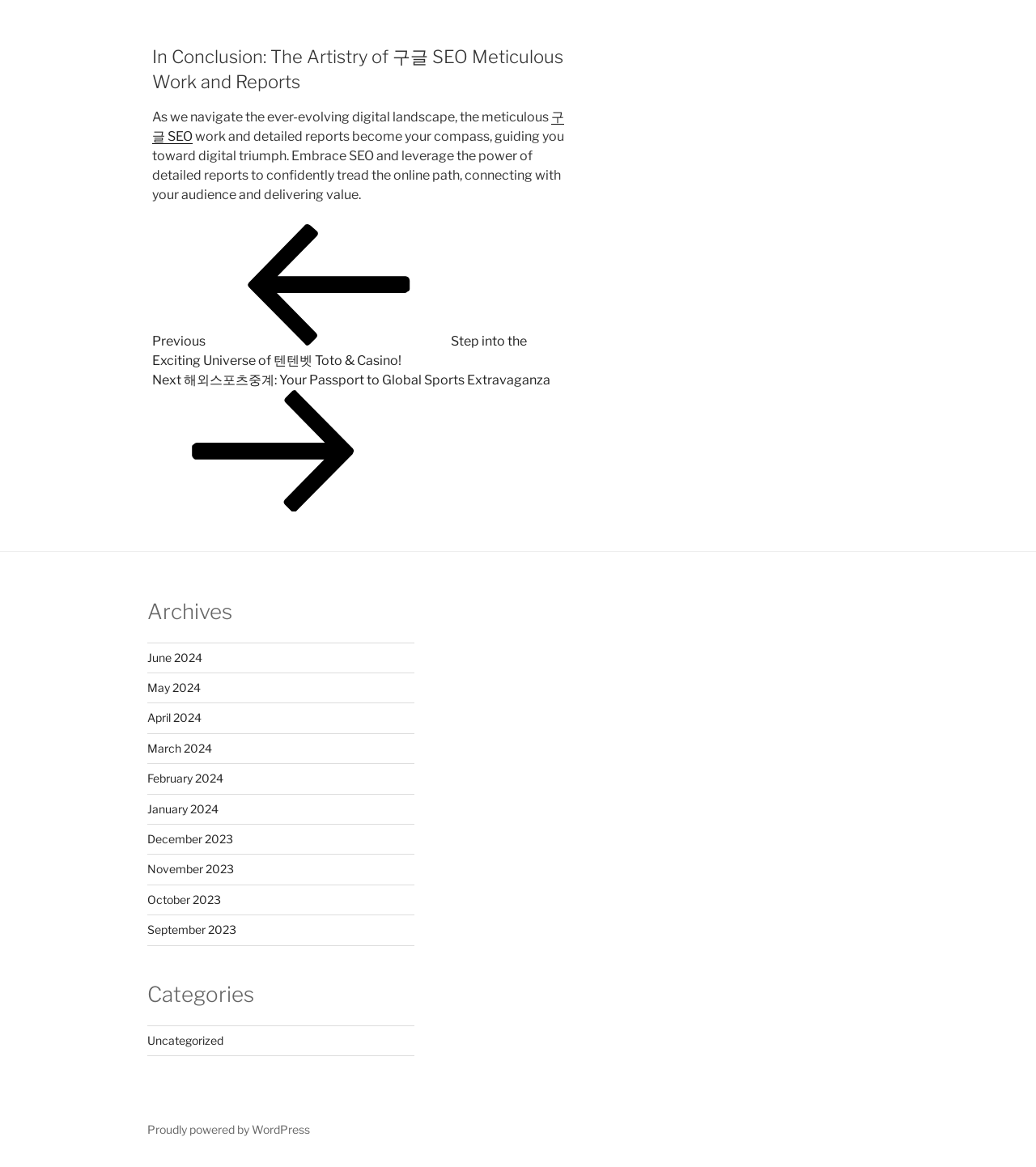Please give a succinct answer to the question in one word or phrase:
How can I access posts from different categories?

Click 'Categories'